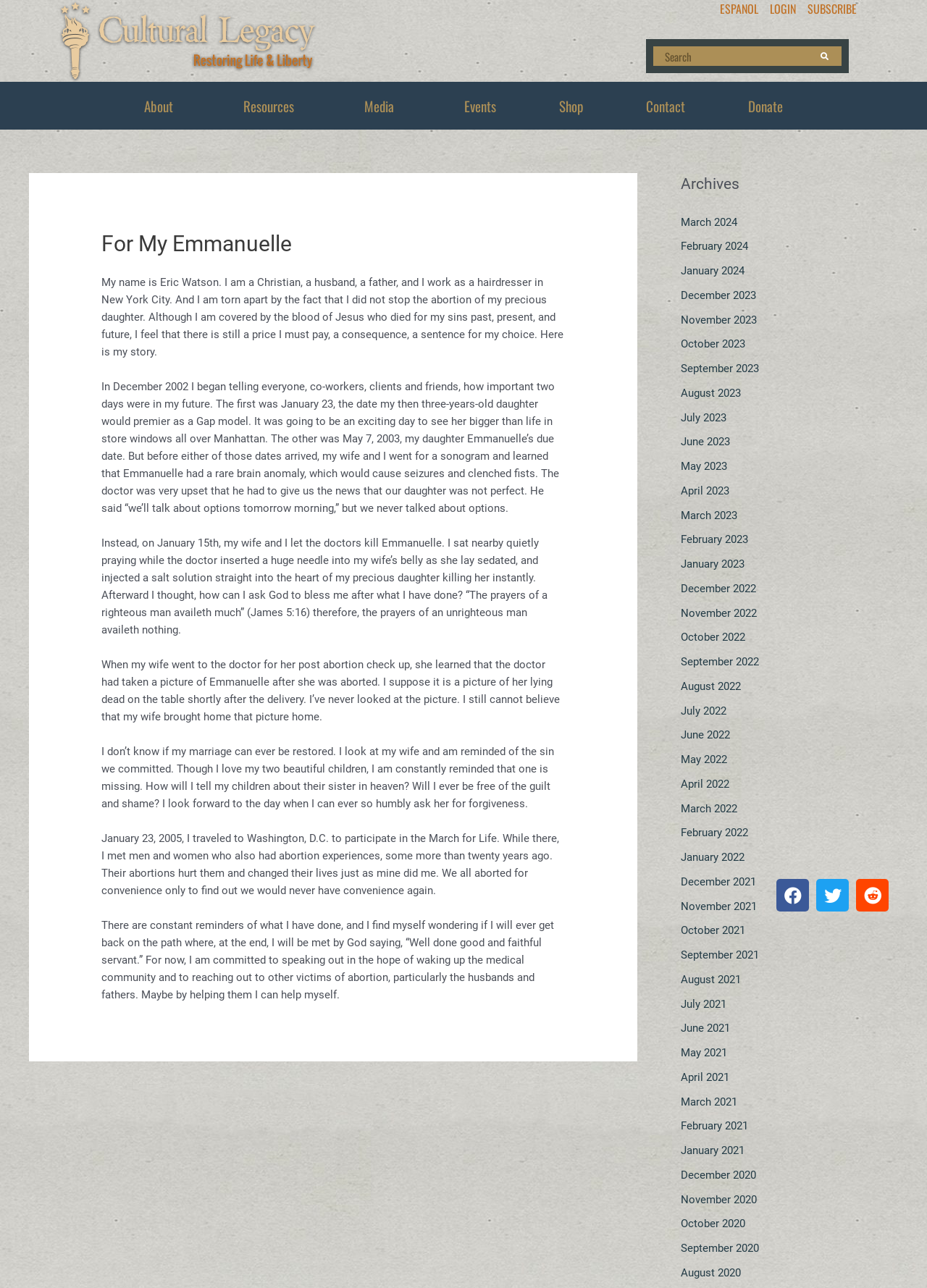Please locate the bounding box coordinates for the element that should be clicked to achieve the following instruction: "Click on the 'Donate' link". Ensure the coordinates are given as four float numbers between 0 and 1, i.e., [left, top, right, bottom].

[0.789, 0.069, 0.862, 0.095]